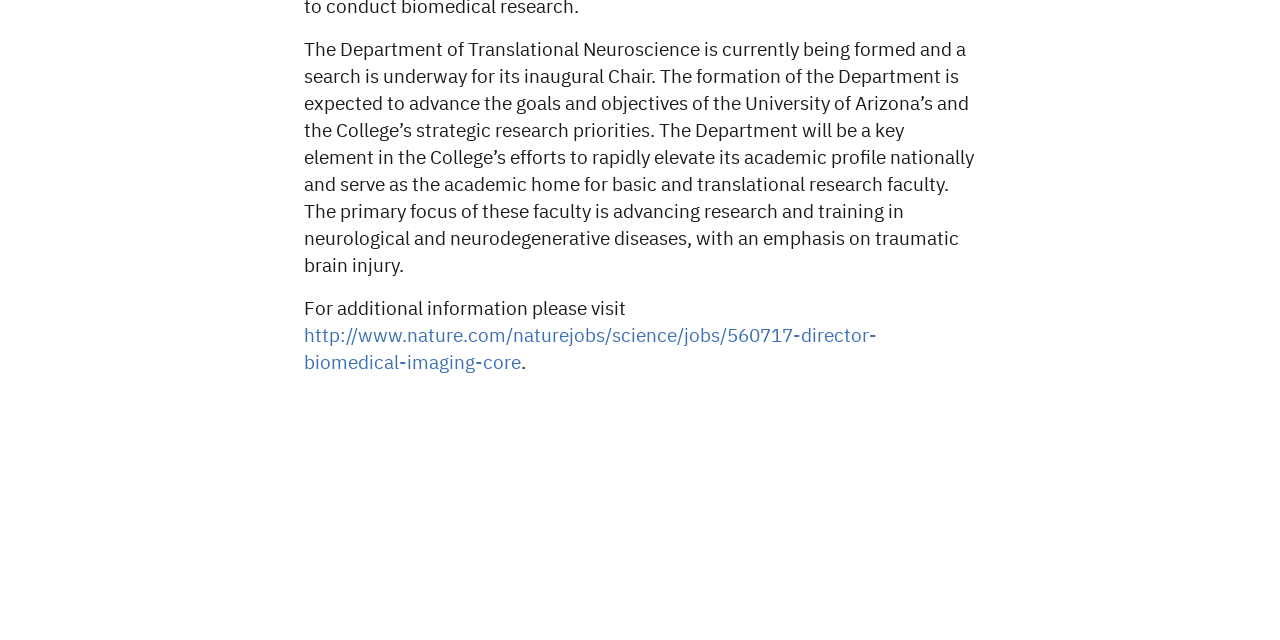Given the element description "http://www.nature.com/naturejobs/science/jobs/560717-director-biomedical-imaging-core", identify the bounding box of the corresponding UI element.

[0.238, 0.511, 0.685, 0.582]